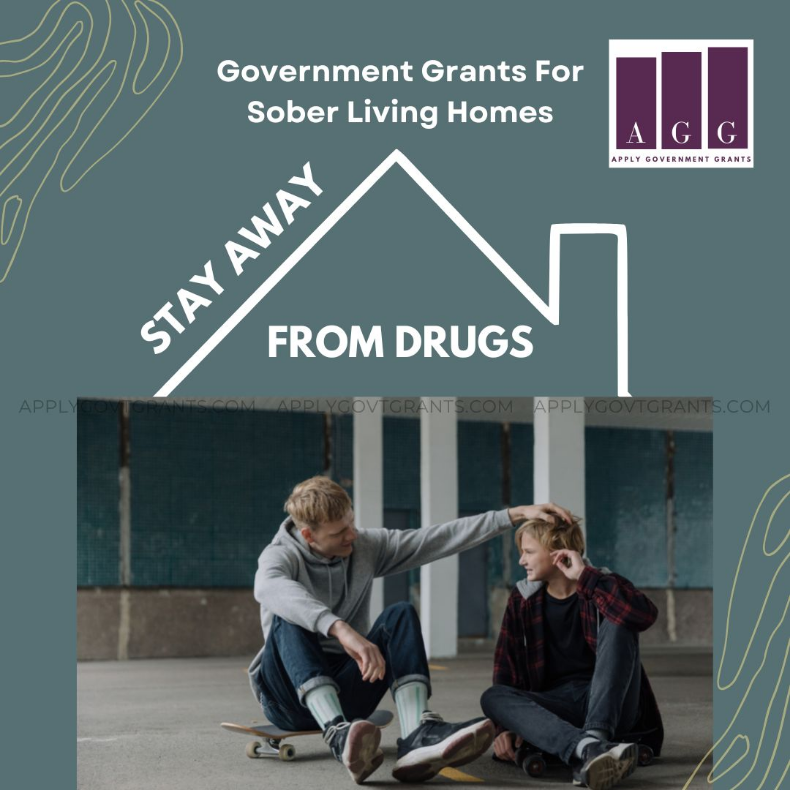What are the two boys doing in the image?
Provide a fully detailed and comprehensive answer to the question.

The two boys in the image are depicted as having a friendly conversation, with one sitting on a skateboard, conveying themes of companionship and support, and hinting at a rehabilitative environment that emphasizes hope and community.